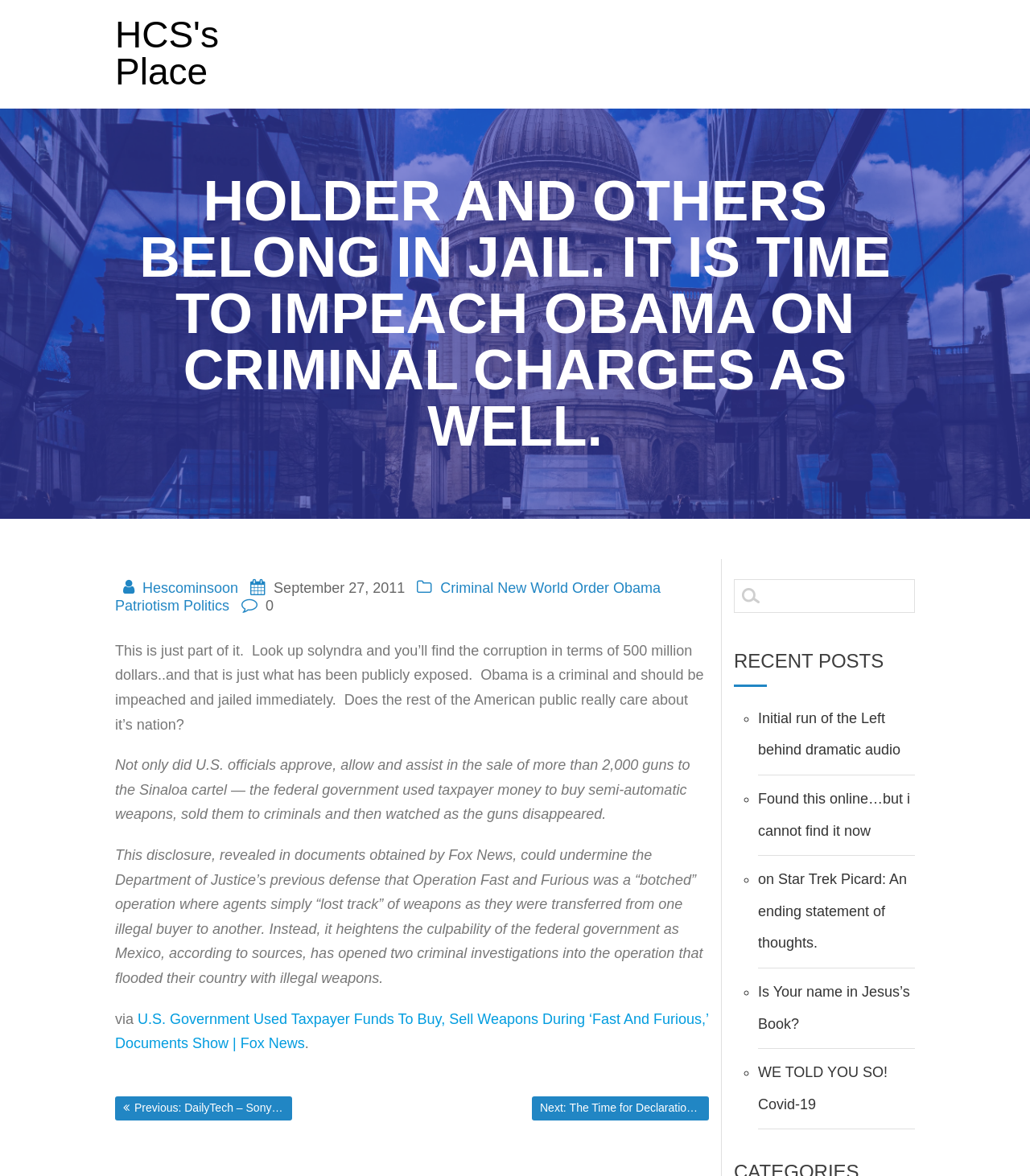Identify the bounding box coordinates of the section to be clicked to complete the task described by the following instruction: "Click on the link to Obama". The coordinates should be four float numbers between 0 and 1, formatted as [left, top, right, bottom].

[0.595, 0.493, 0.641, 0.507]